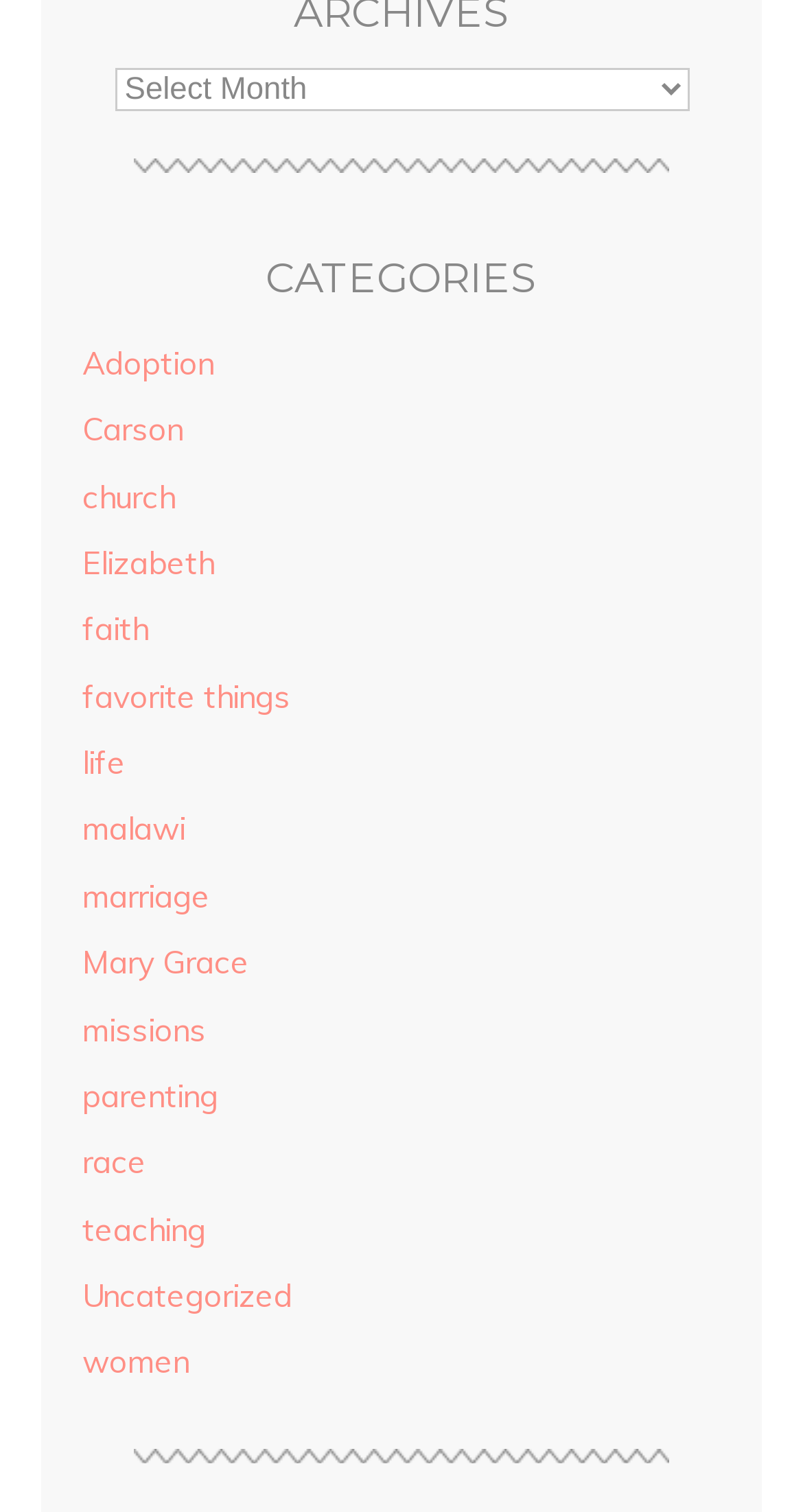Can you show the bounding box coordinates of the region to click on to complete the task described in the instruction: "select a category"?

[0.142, 0.045, 0.858, 0.074]